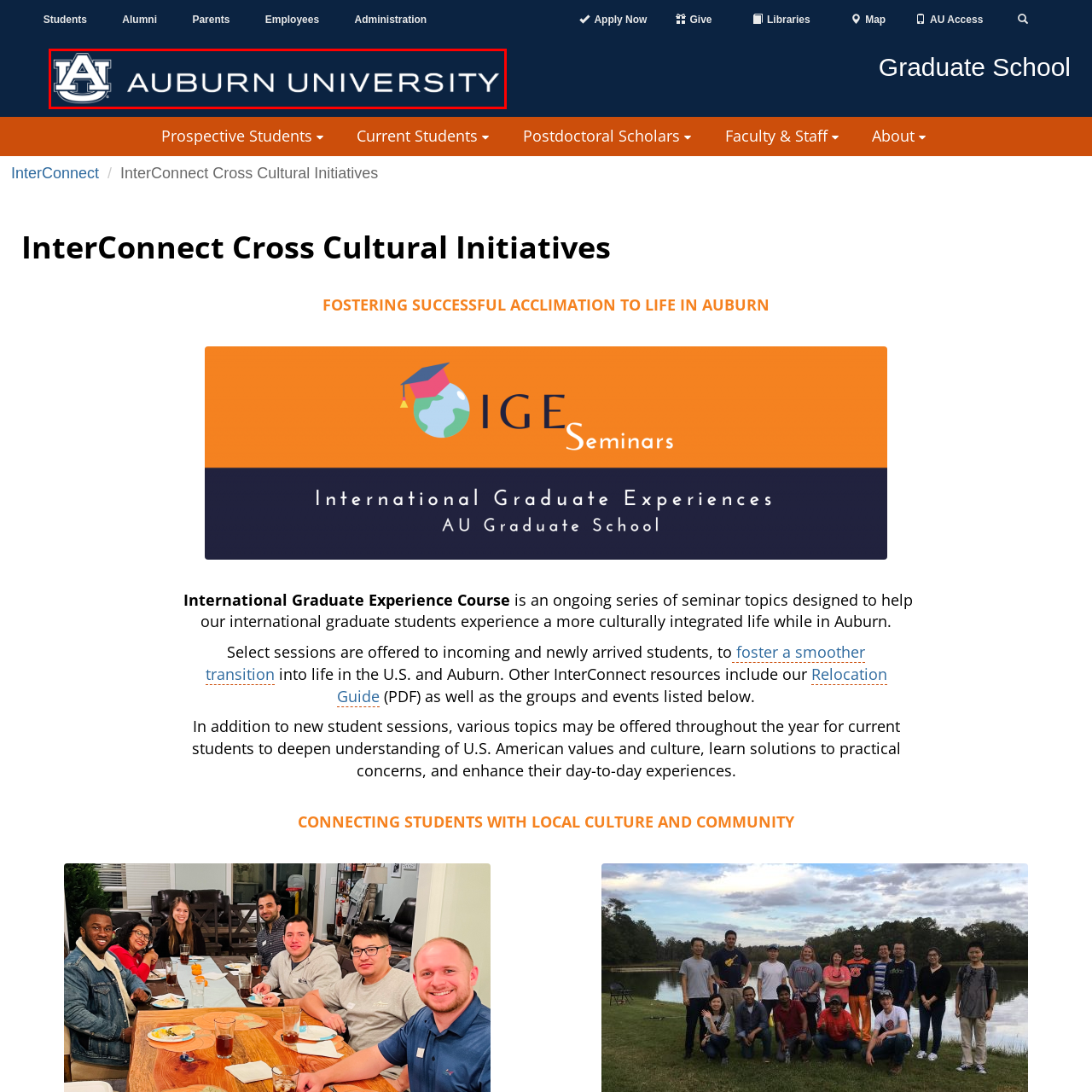What is the purpose of the logo?
Check the image encapsulated by the red bounding box and answer the question comprehensively.

According to the caption, the logo symbolizes not only the university's commitment to academic excellence but also its vibrant community, embodying its mission to foster educational growth and cultural integration among students.